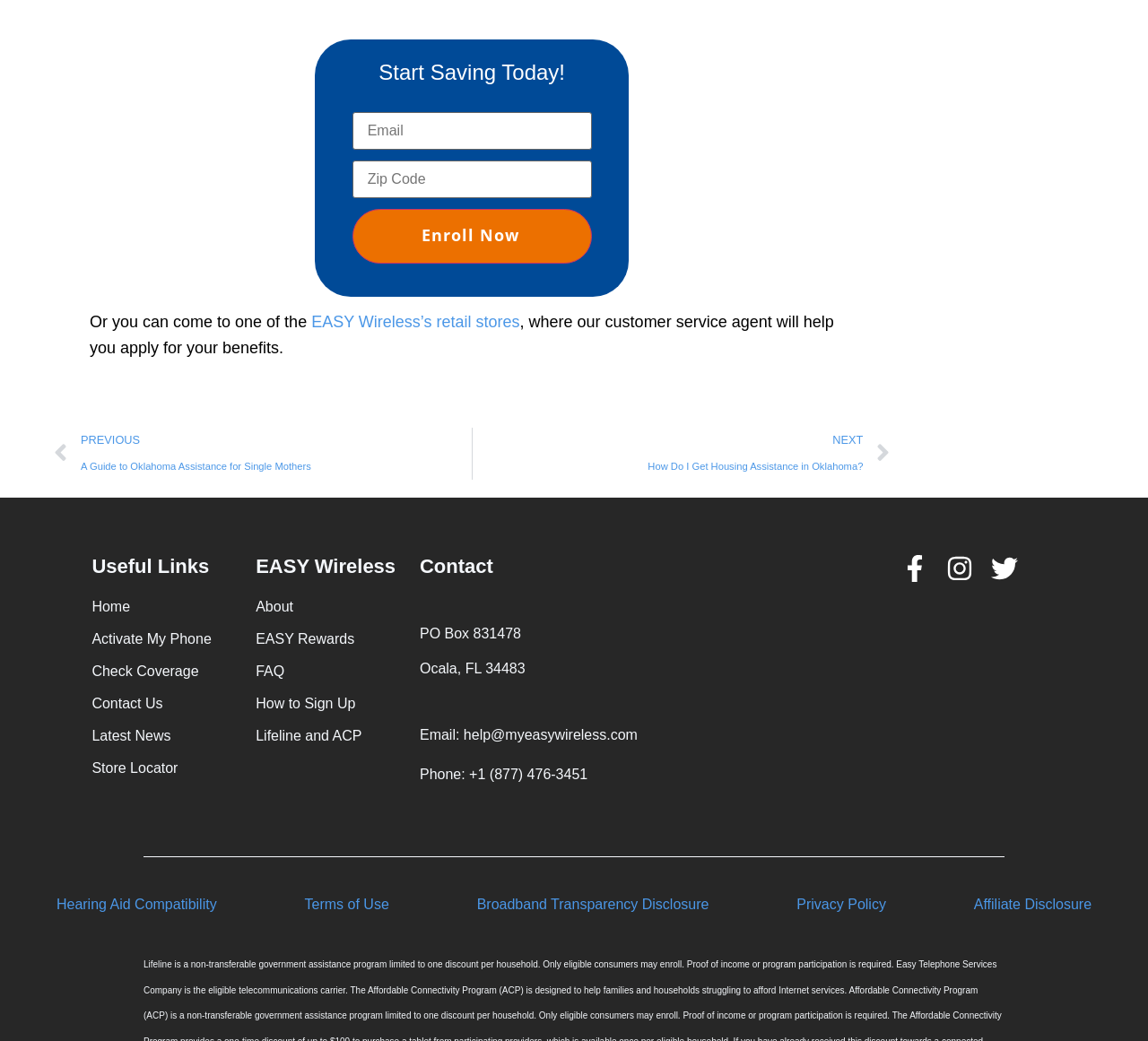With reference to the image, please provide a detailed answer to the following question: What is the main action on this webpage?

The main action on this webpage is to enroll now, which is indicated by the prominent 'Enroll Now' button. This button is likely the primary call-to-action on the page, and its location and design suggest that it is the most important action for users to take.